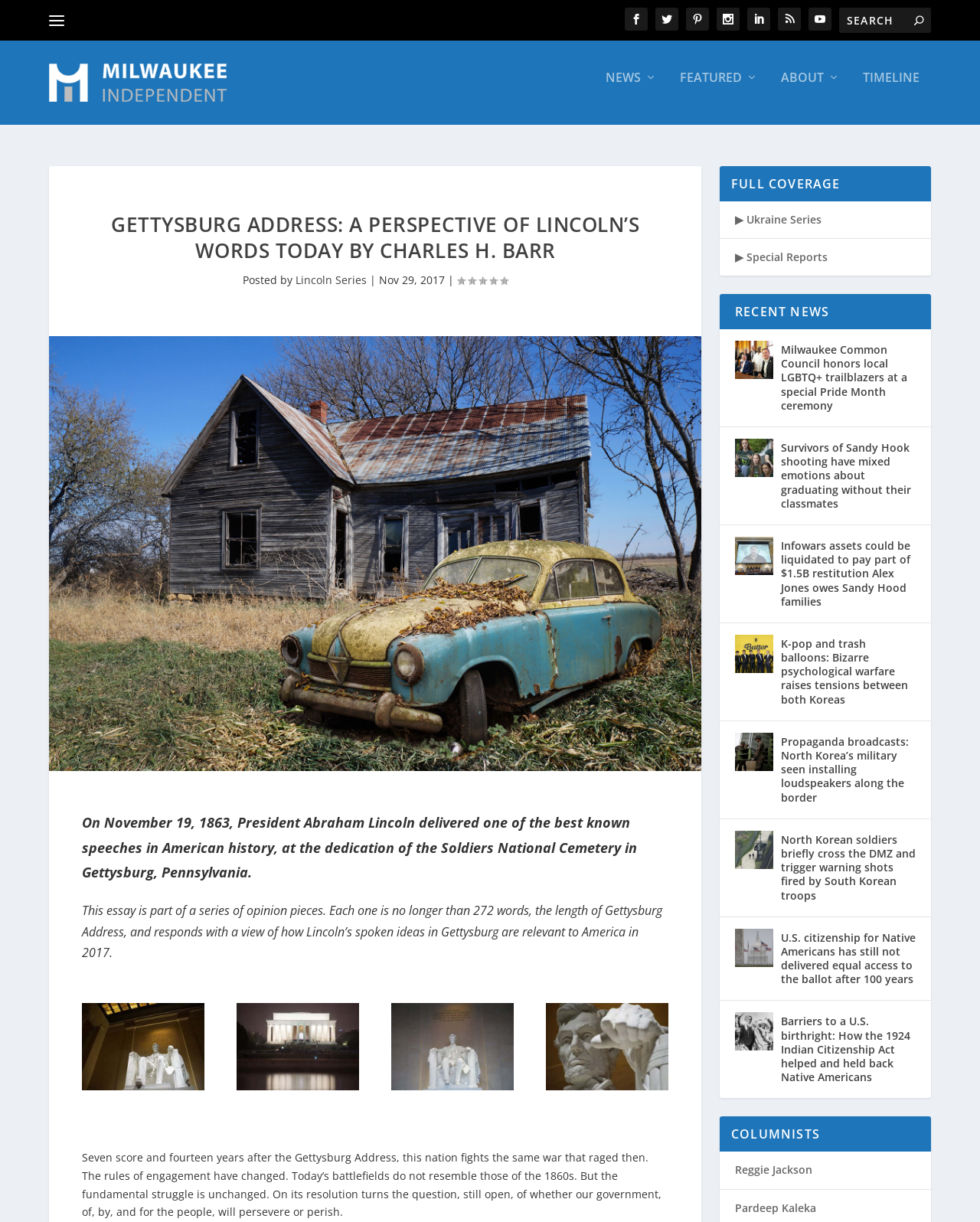Pinpoint the bounding box coordinates of the clickable element needed to complete the instruction: "Read the article about Gettysburg Address". The coordinates should be provided as four float numbers between 0 and 1: [left, top, right, bottom].

[0.097, 0.165, 0.669, 0.213]